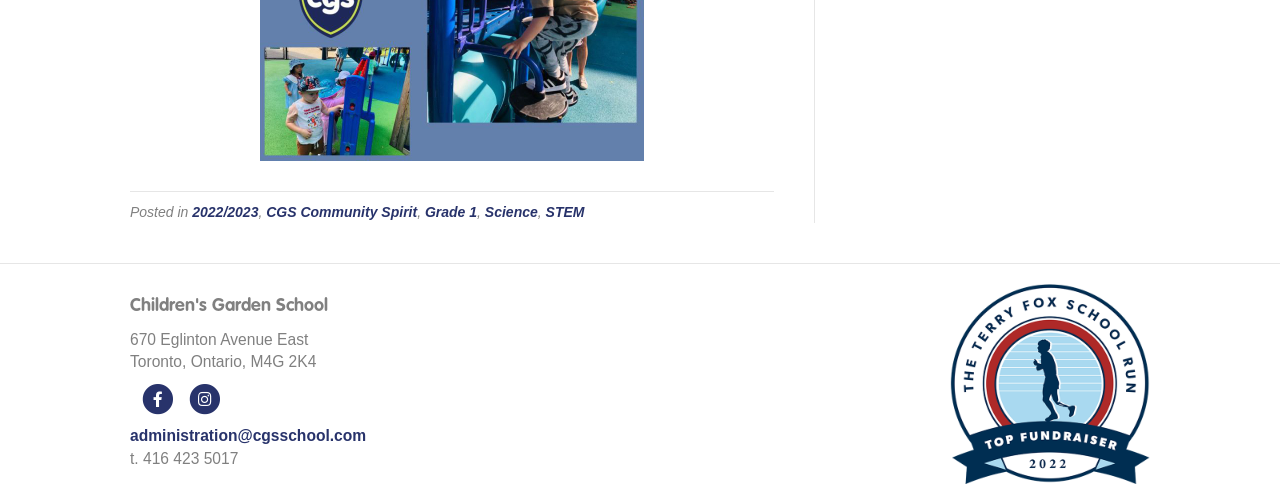What social media platforms are linked?
From the image, respond with a single word or phrase.

Facebook, Instagram